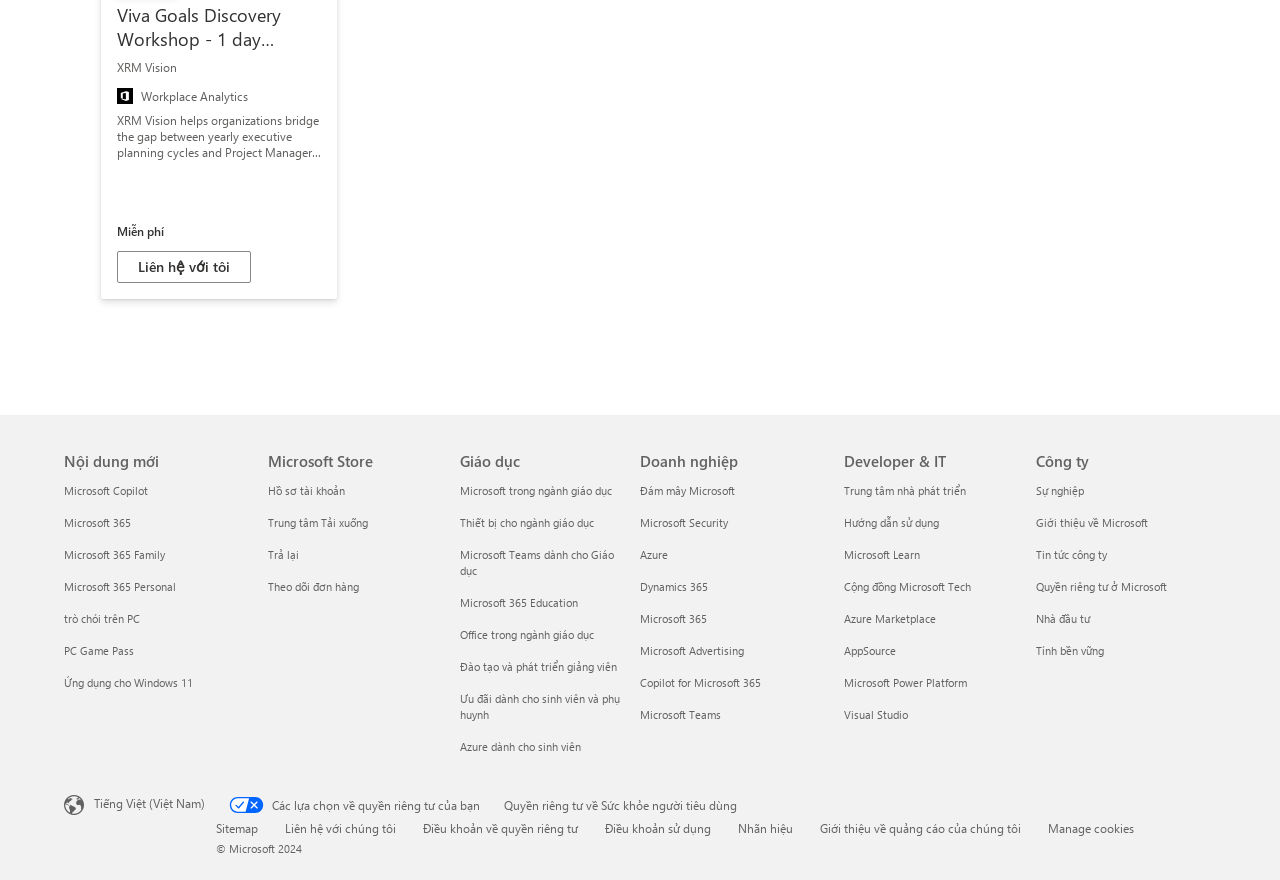Show the bounding box coordinates of the region that should be clicked to follow the instruction: "Click the 'Liên hệ với tôi' button."

[0.091, 0.285, 0.196, 0.322]